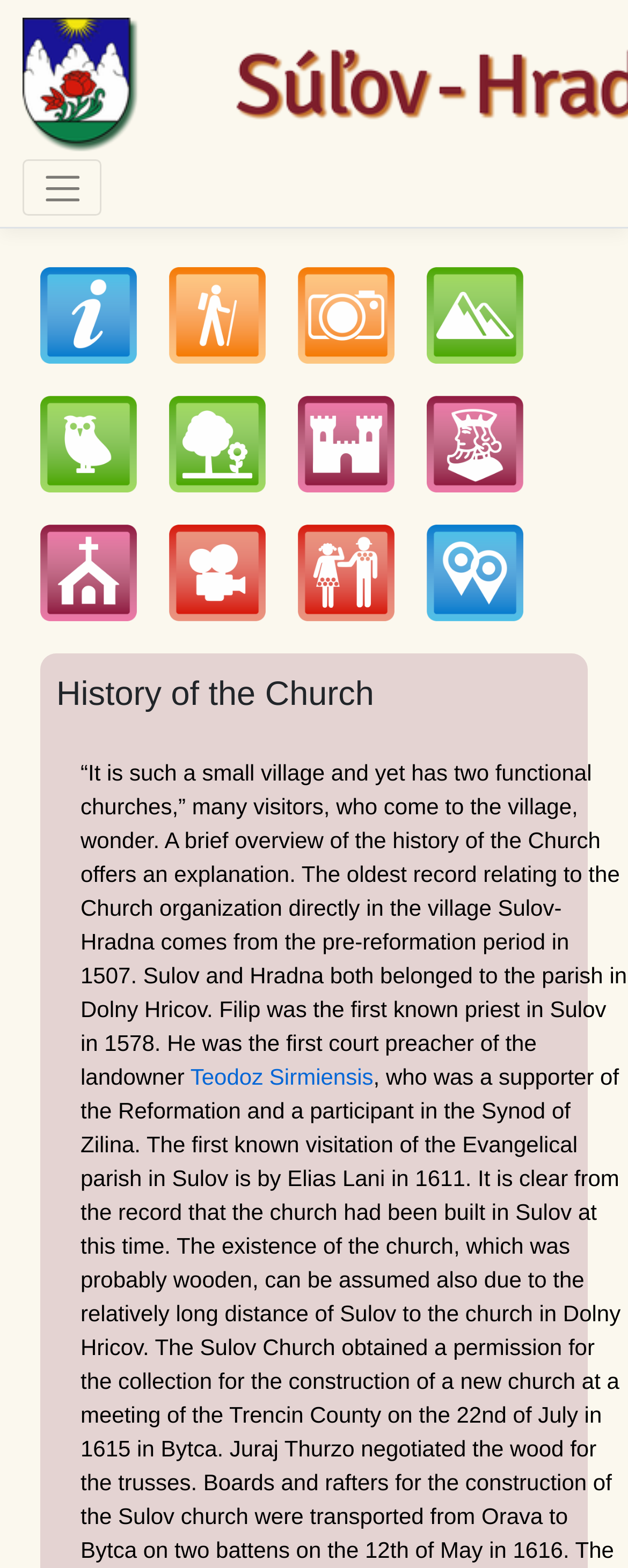What is the name of the first known priest in Sulov?
Based on the visual, give a brief answer using one word or a short phrase.

Filip